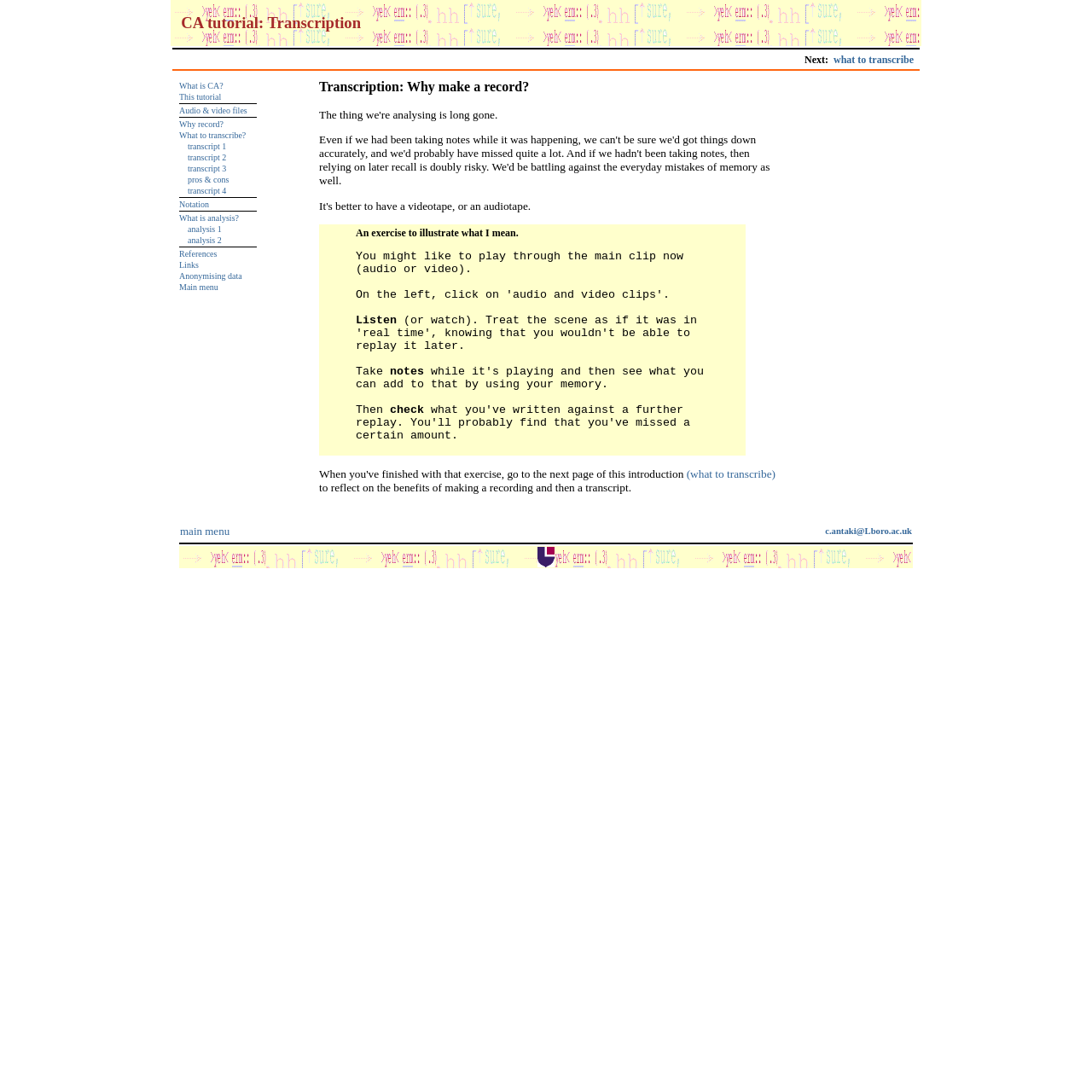Provide a thorough and detailed response to the question by examining the image: 
How many transcripts are available in the tutorial?

The table on the webpage contains links to multiple transcripts, including 'Transcript 1', 'Transcript 2', 'Transcript 3', and 'Transcript 4', suggesting that there are at least 4 transcripts available in the tutorial.